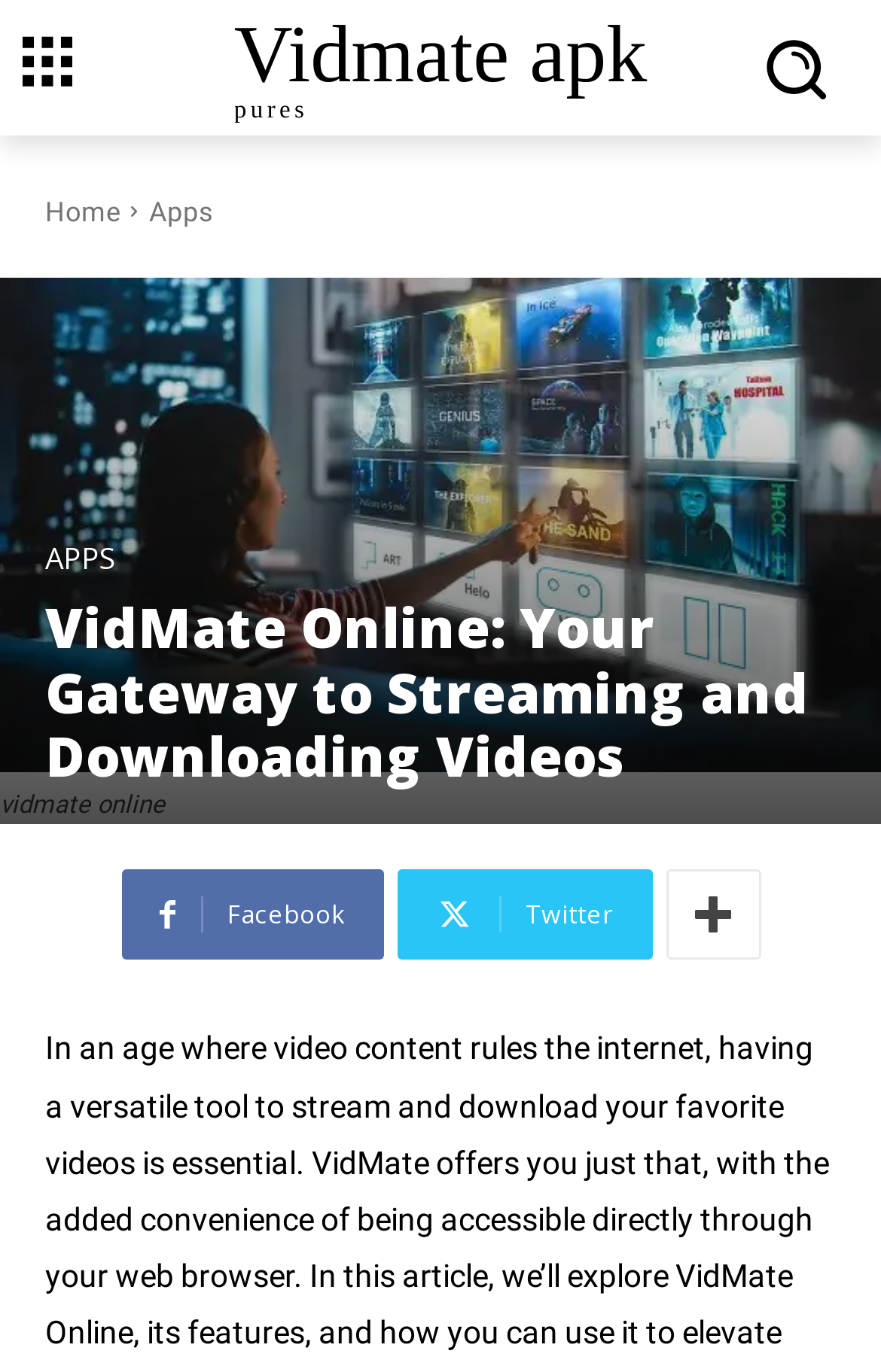Generate the title text from the webpage.

VidMate Online: Your Gateway to Streaming and Downloading Videos